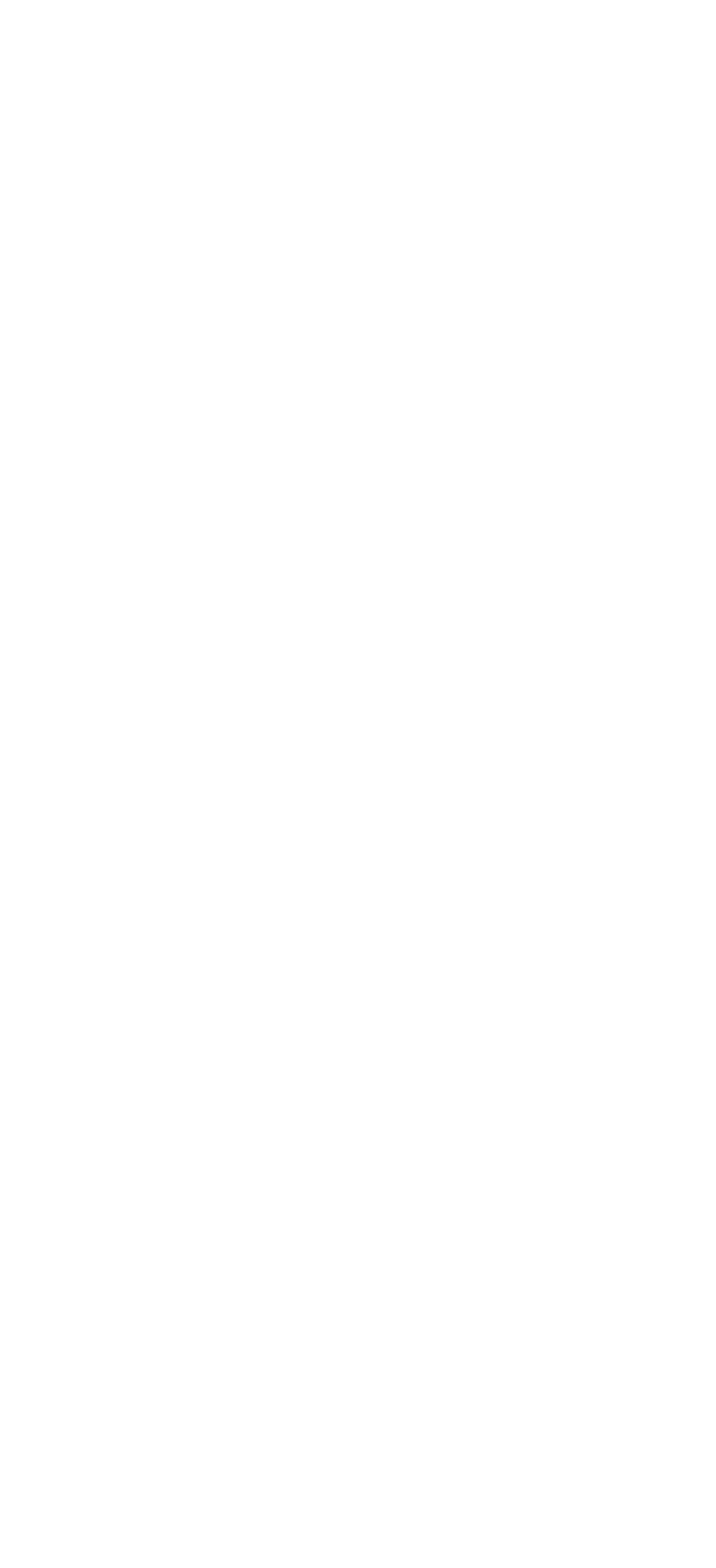Please give a succinct answer to the question in one word or phrase:
What is the last link on the webpage?

日本語